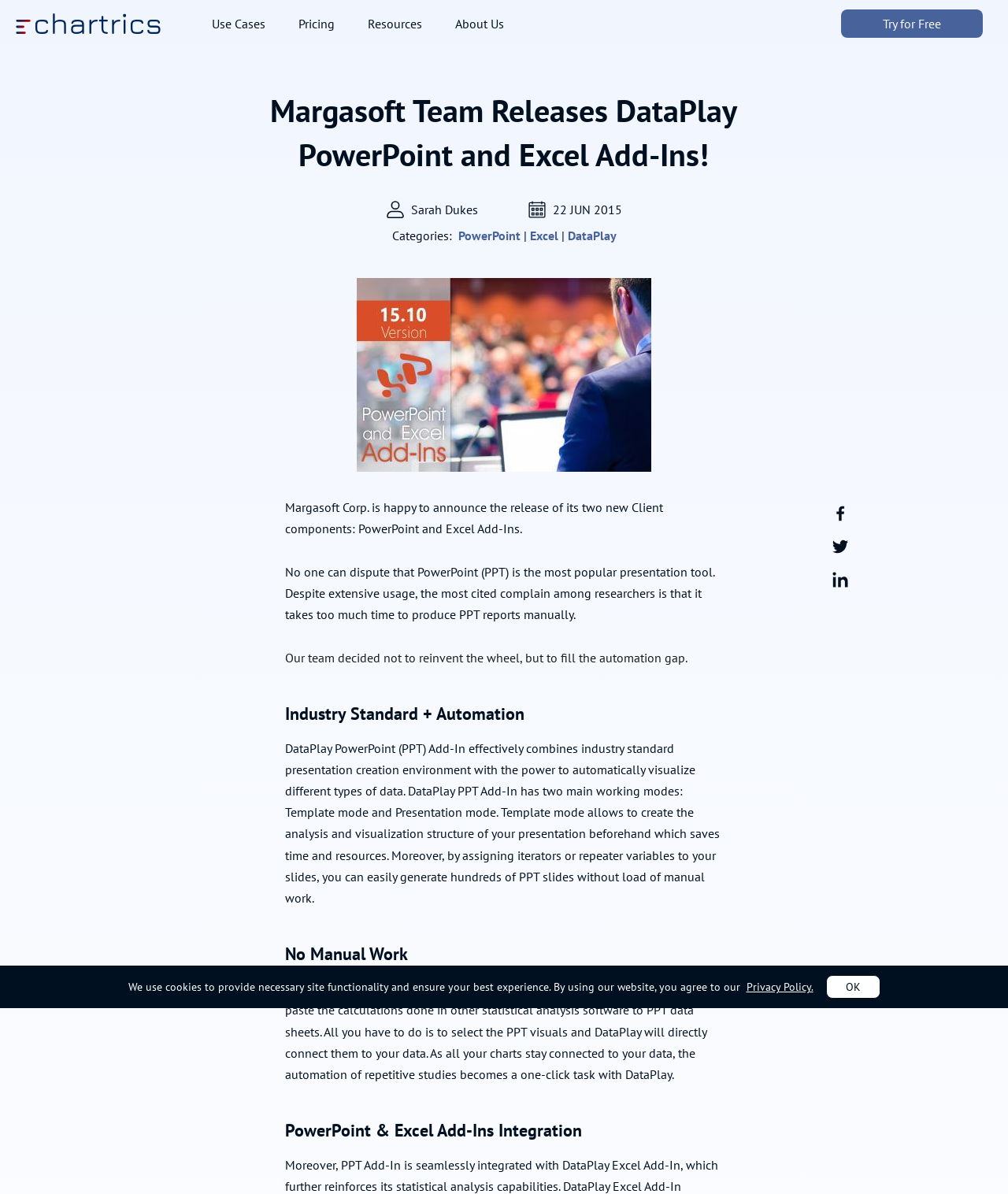Find the bounding box coordinates for the HTML element specified by: "Margasoft Corp.".

[0.283, 0.418, 0.366, 0.432]